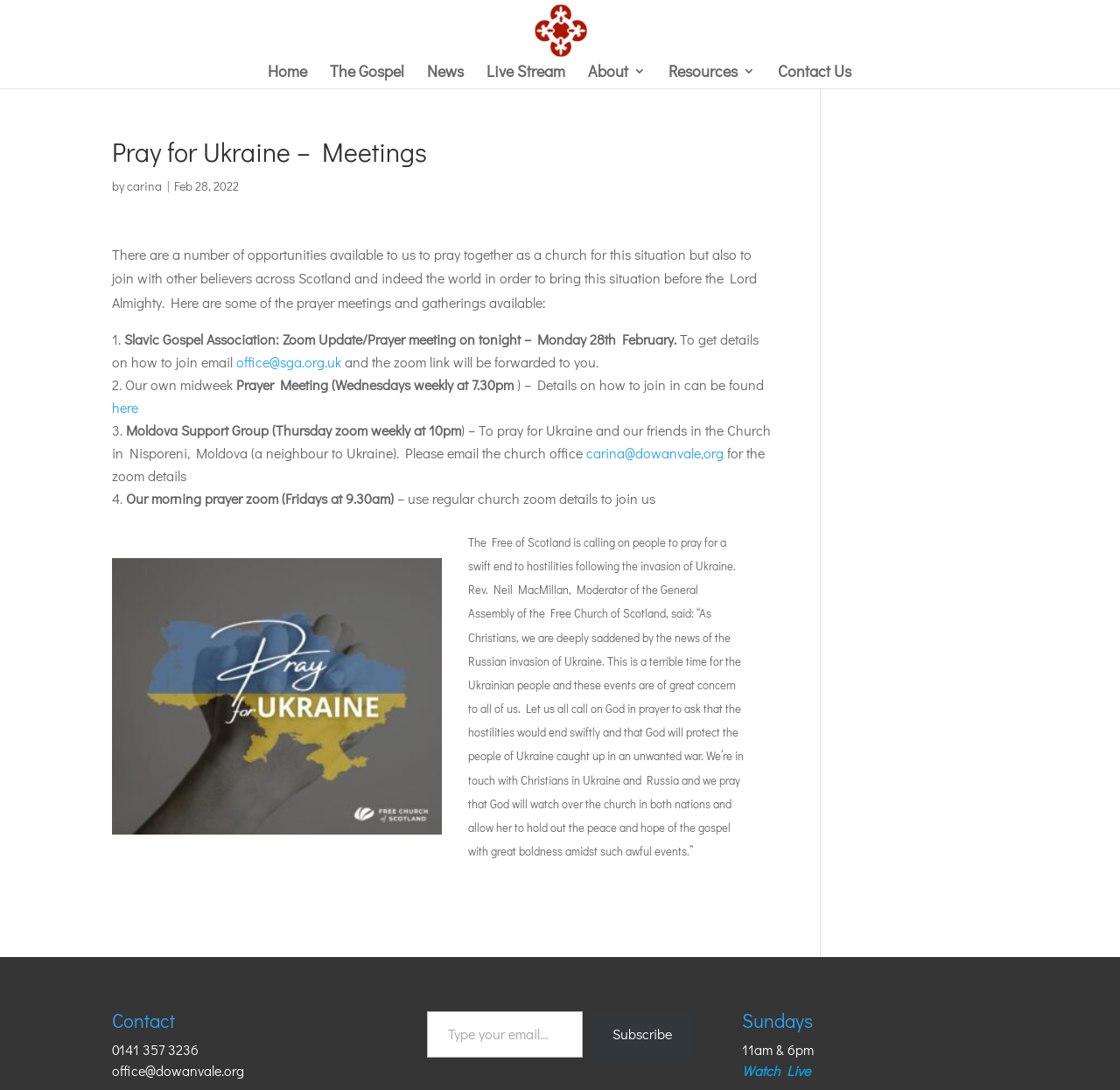Determine the bounding box for the described UI element: "here".

[0.1, 0.365, 0.123, 0.382]